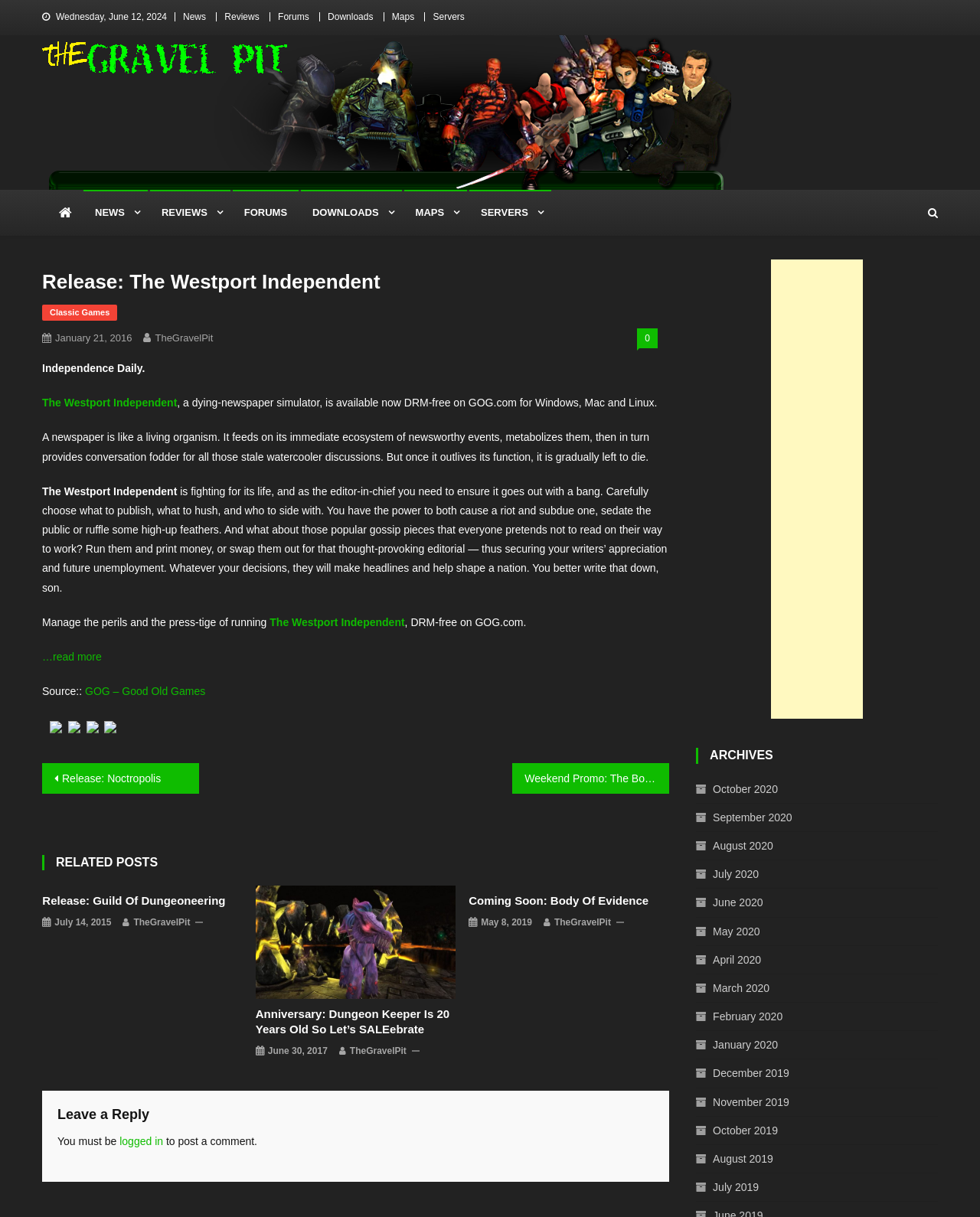Identify the bounding box coordinates for the element you need to click to achieve the following task: "View the post about Release: Guild Of Dungeoneering". The coordinates must be four float values ranging from 0 to 1, formatted as [left, top, right, bottom].

[0.043, 0.734, 0.248, 0.747]